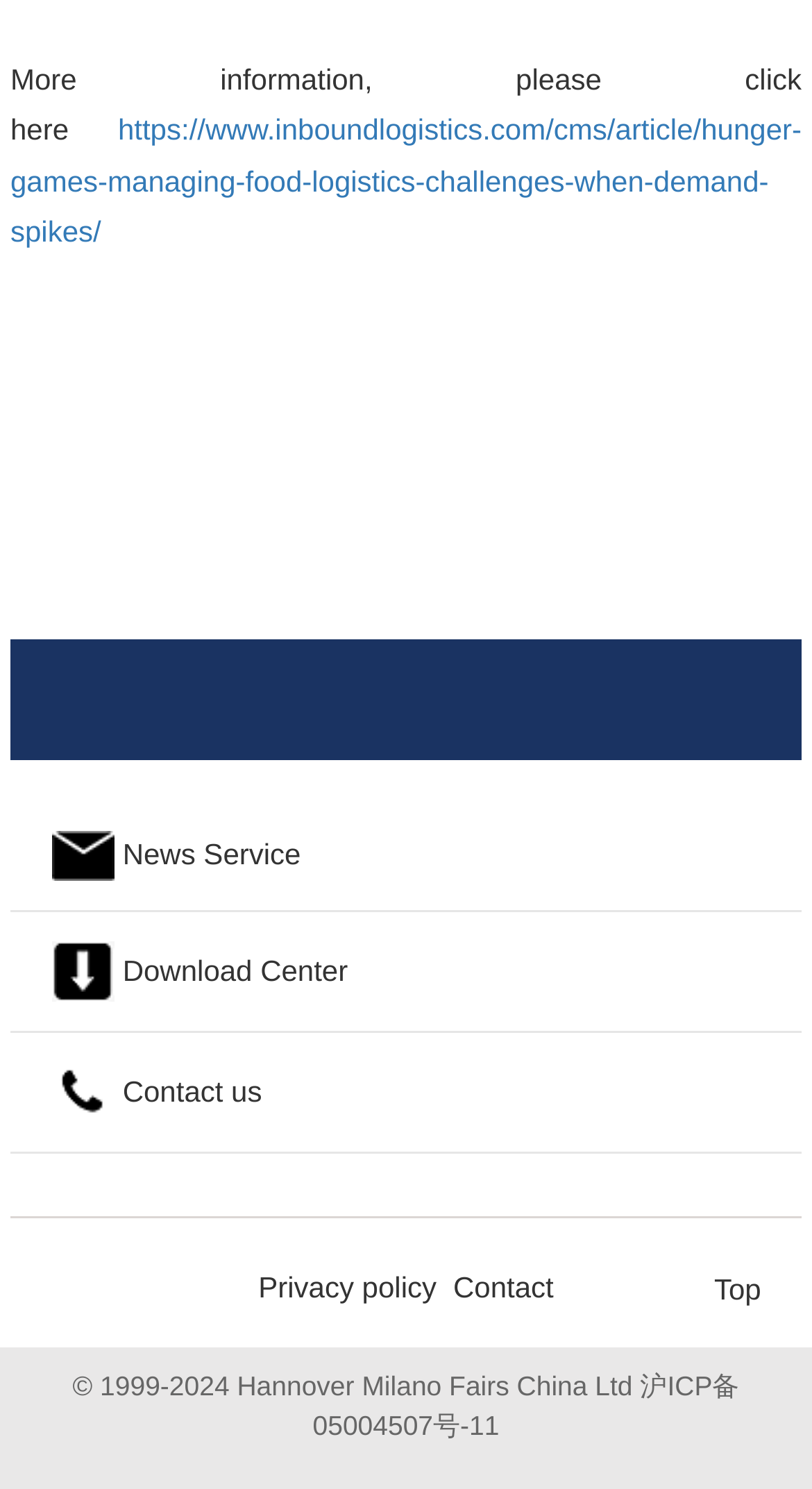Locate the bounding box coordinates of the area you need to click to fulfill this instruction: 'Click to get more information'. The coordinates must be in the form of four float numbers ranging from 0 to 1: [left, top, right, bottom].

[0.013, 0.042, 0.987, 0.098]